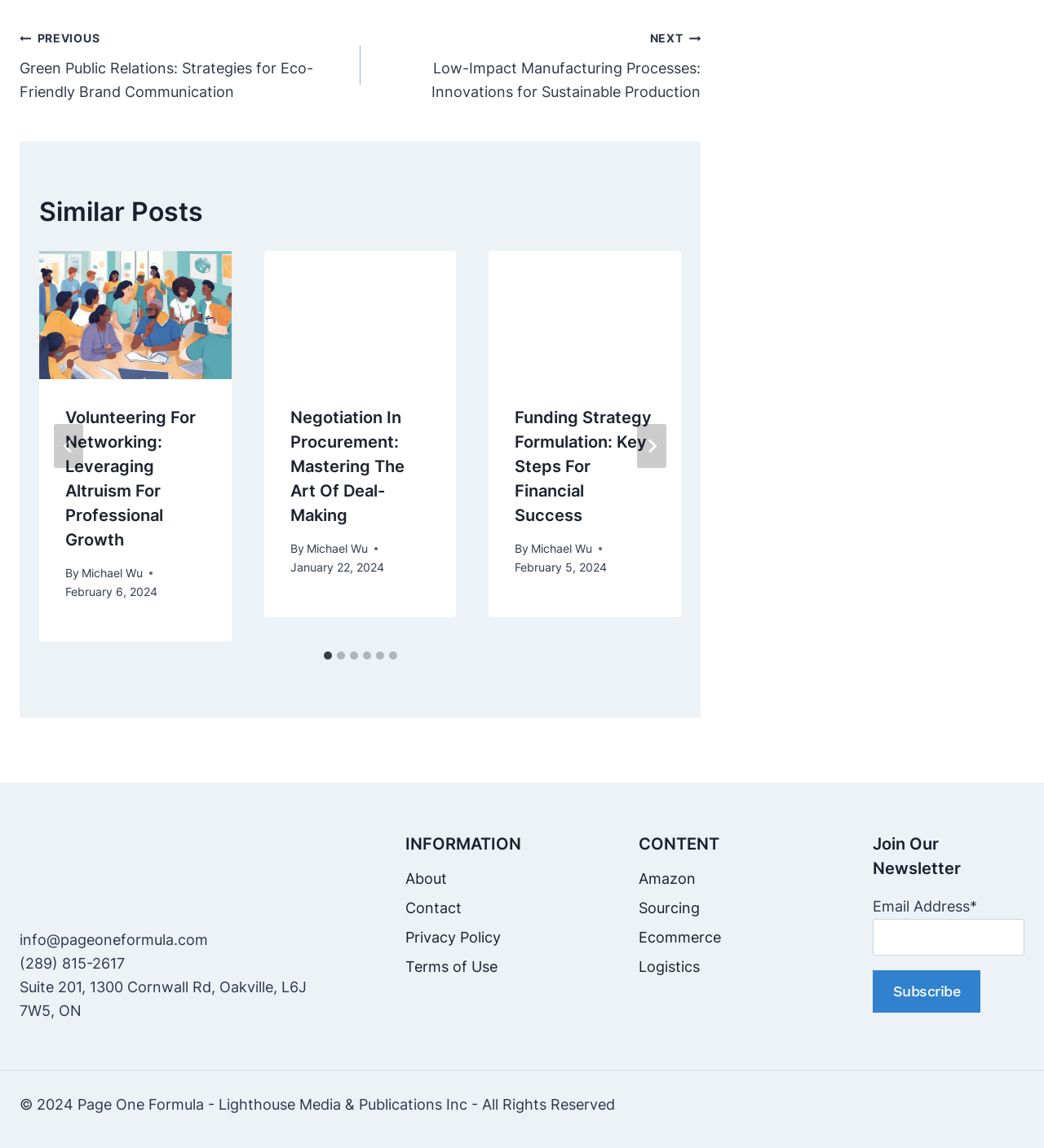Please provide the bounding box coordinates for the element that needs to be clicked to perform the following instruction: "Go to the 'Volunteering for Networking: Leveraging Altruism for Professional Growth' article". The coordinates should be given as four float numbers between 0 and 1, i.e., [left, top, right, bottom].

[0.038, 0.218, 0.222, 0.33]